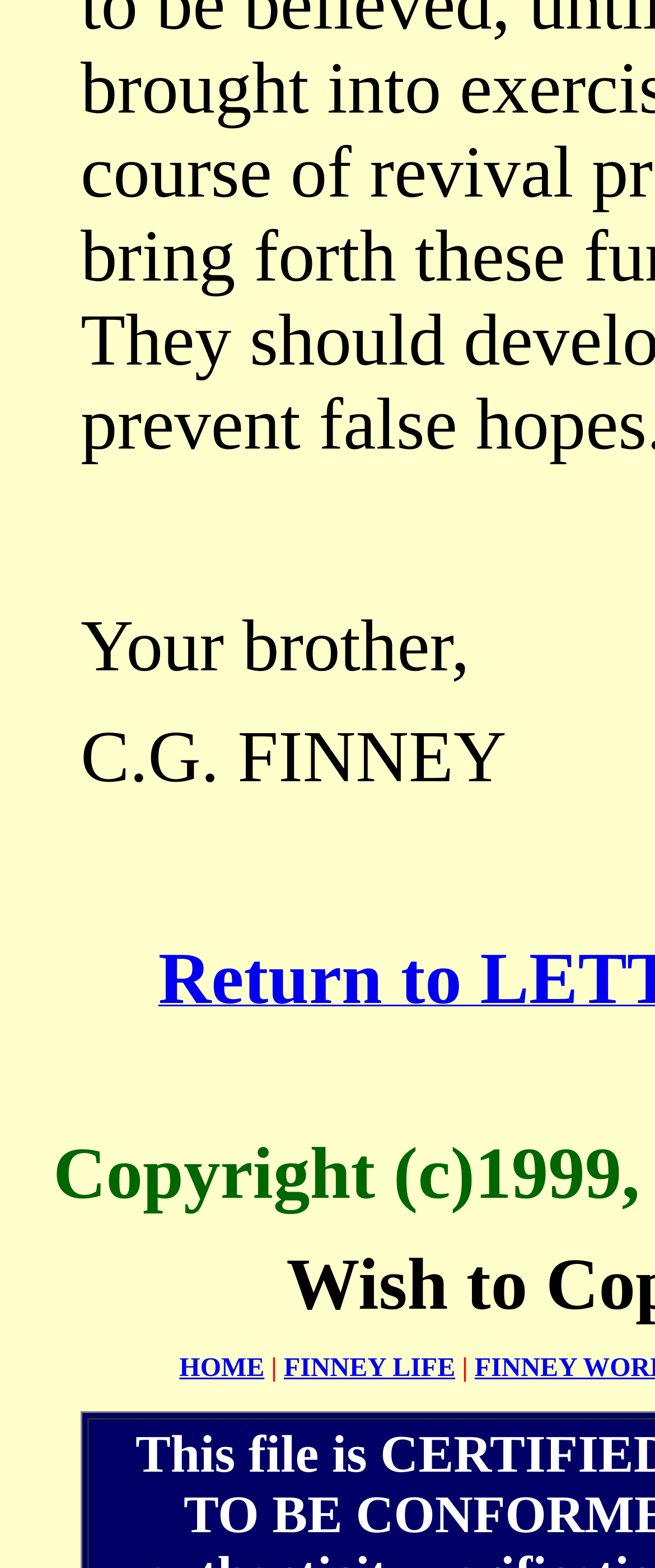Find the bounding box coordinates for the HTML element described as: "FINNEY LIFE". The coordinates should consist of four float values between 0 and 1, i.e., [left, top, right, bottom].

[0.433, 0.864, 0.695, 0.882]